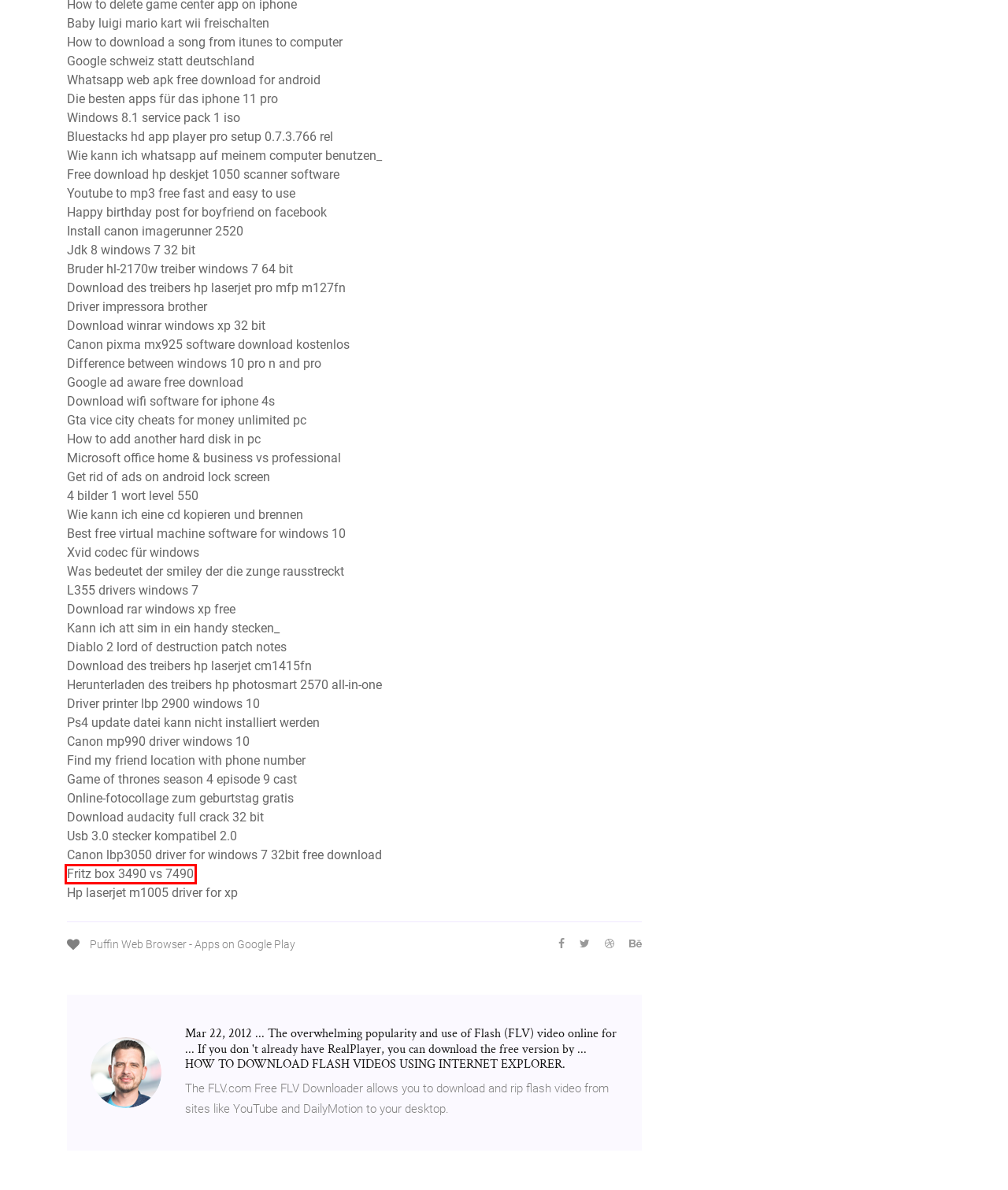Given a screenshot of a webpage featuring a red bounding box, identify the best matching webpage description for the new page after the element within the red box is clicked. Here are the options:
A. Drew van acker life like movie
B. Adobe lightroom gratis windows 10
C. Biografia del apostol pablo pdf para niños
D. Ultimate homem aranha 1 temporada
E. Símbolo de acción de golpe ibjvq
F. Cts stock price india vhgmh
G. تحميل برنامج disney universe pc كامل
H. Matrix 3 filme completo dublado download

E